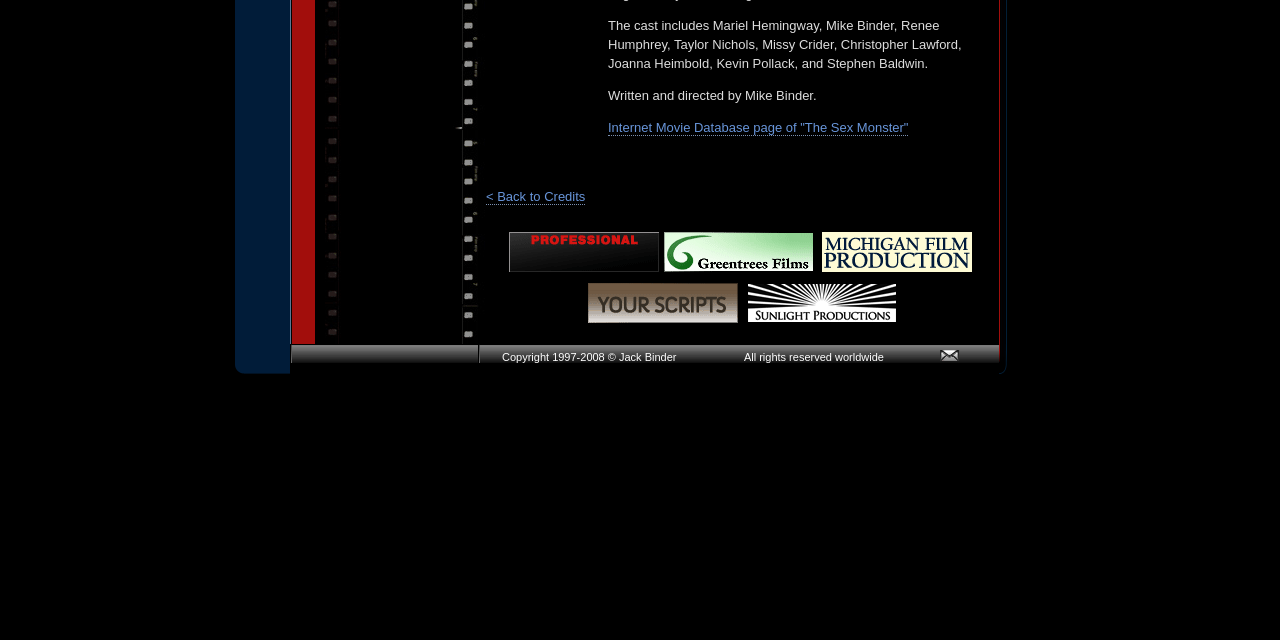Identify the bounding box for the described UI element: "< Back to Credits".

[0.38, 0.295, 0.457, 0.32]